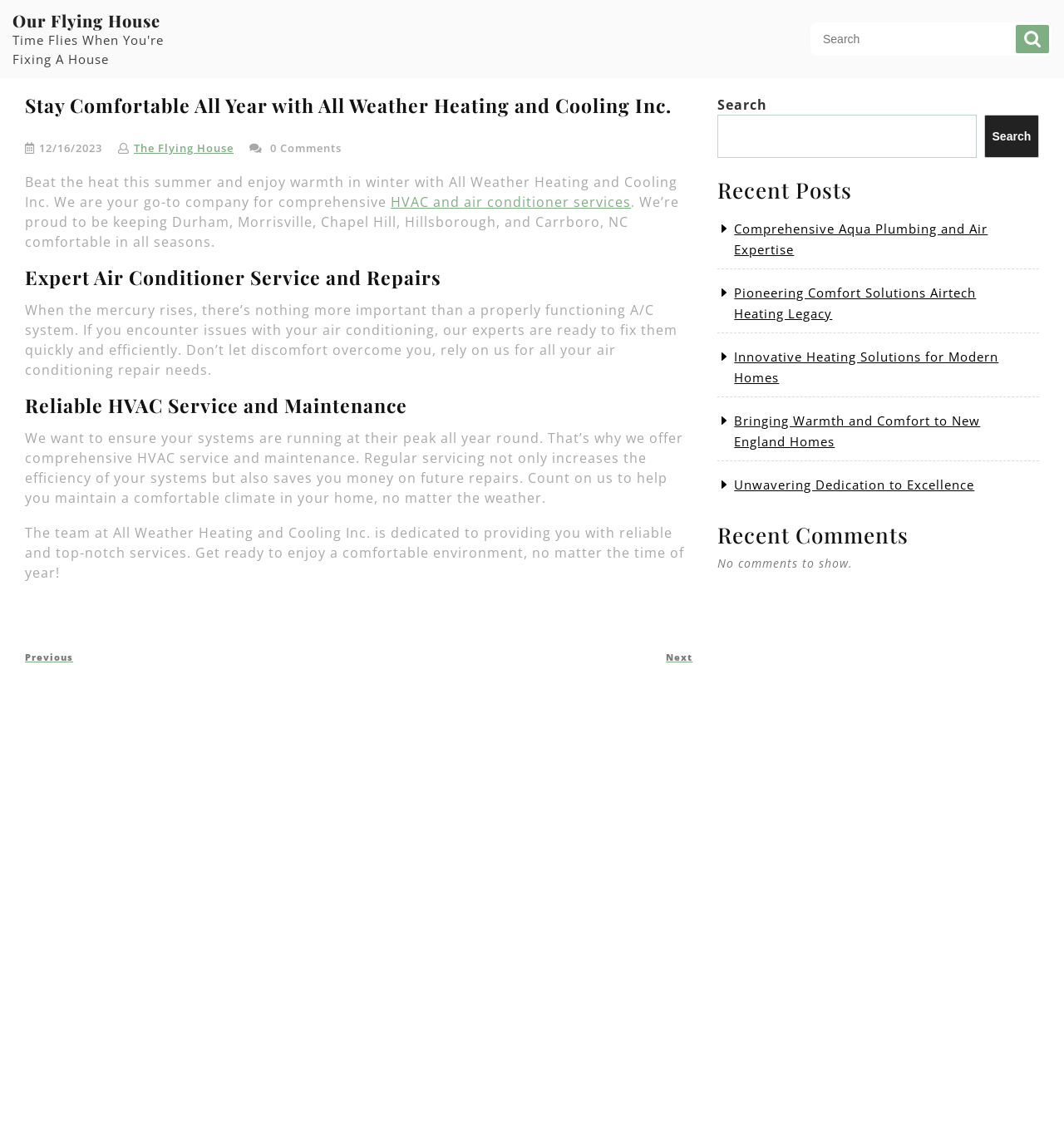What areas does All Weather Heating and Cooling Inc. serve?
Based on the visual information, provide a detailed and comprehensive answer.

The webpage mentions that the company is 'keeping Durham, Morrisville, Chapel Hill, Hillsborough, and Carrboro, NC comfortable in all seasons', indicating that these are the areas they serve.